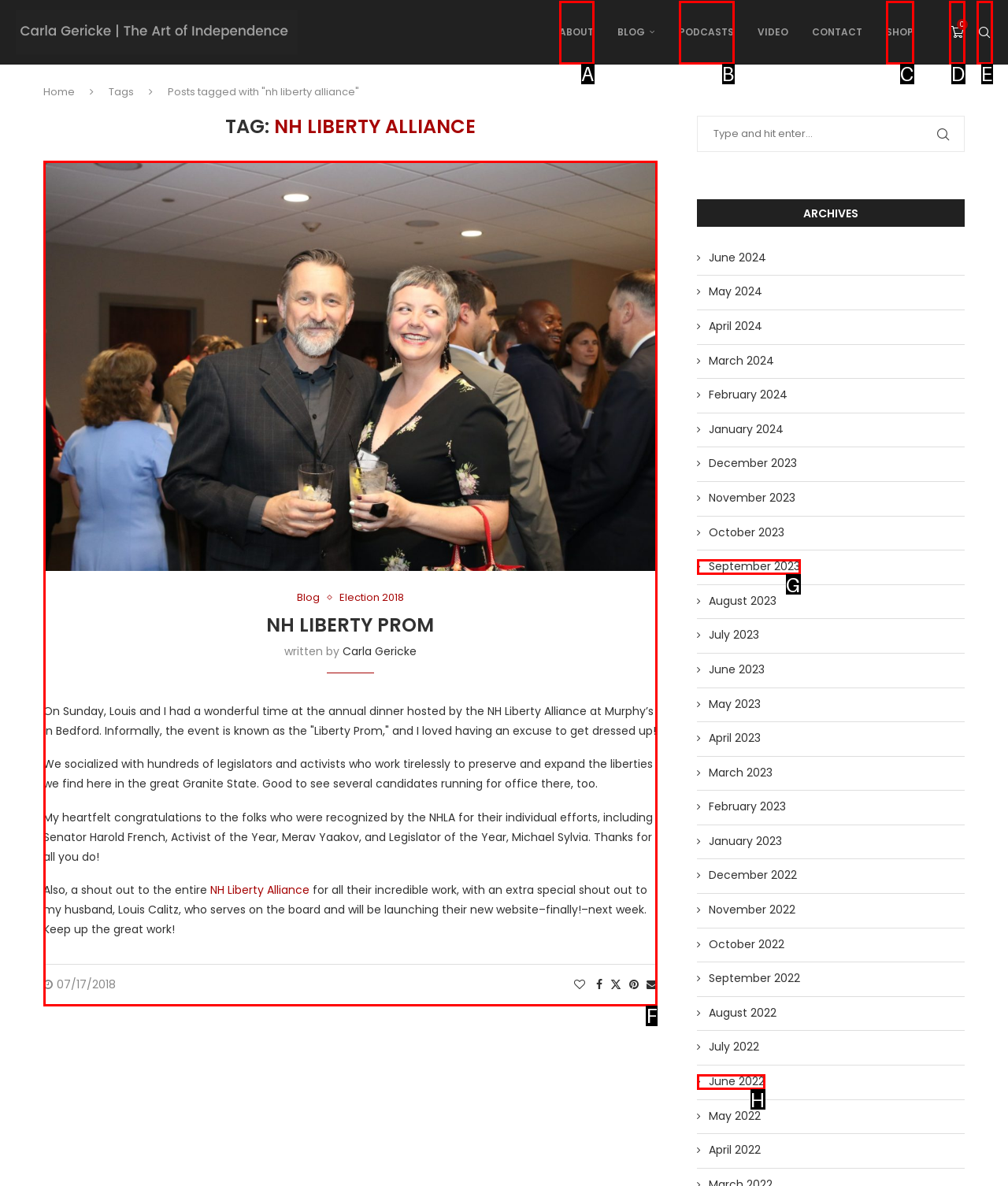Pick the option that should be clicked to perform the following task: Read the 'NH LIBERTY ALLIANCE' article
Answer with the letter of the selected option from the available choices.

F